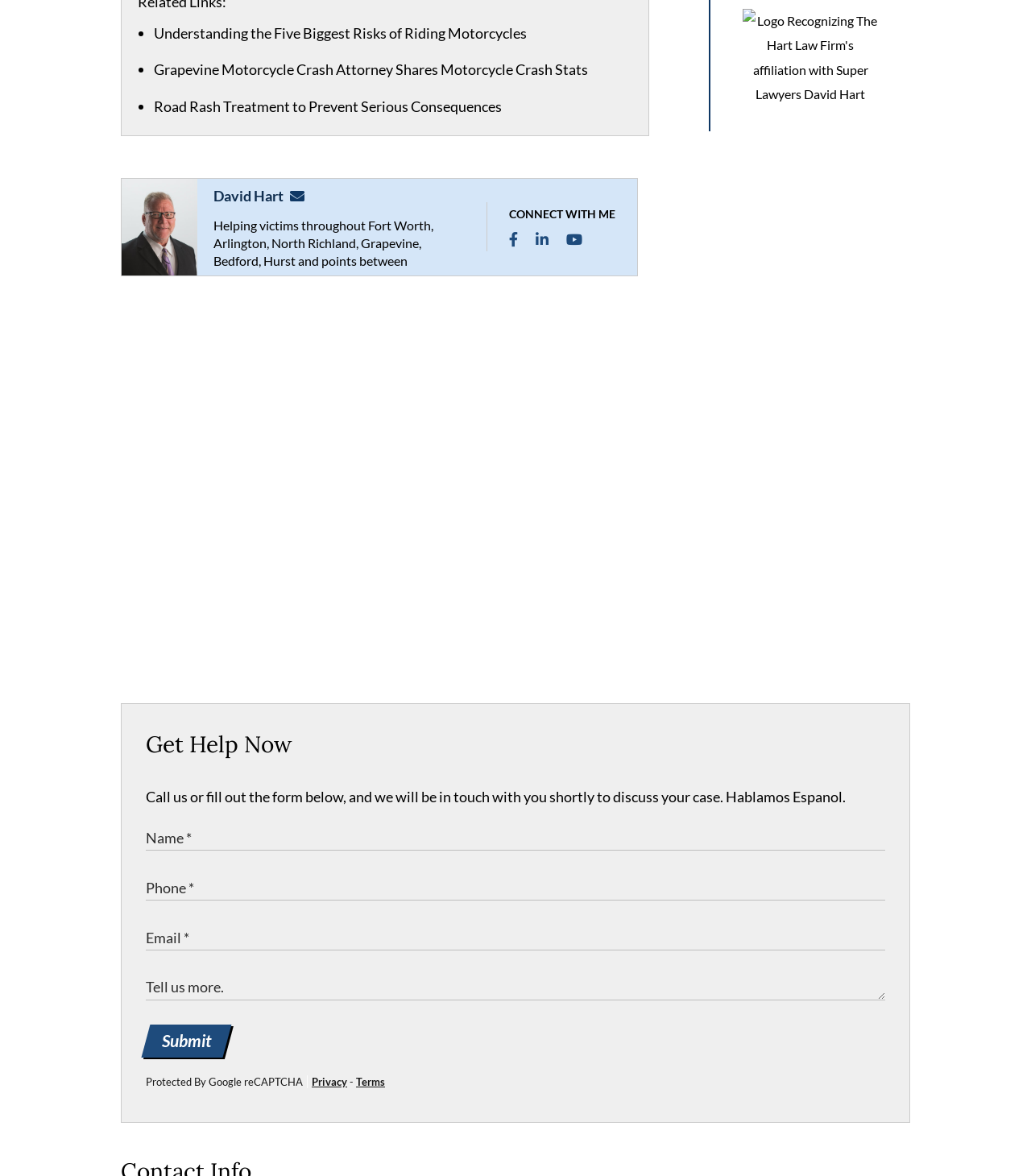Could you please study the image and provide a detailed answer to the question:
What is the protection used by the webpage?

The protection used by the webpage can be found by reading the static text 'Protected By Google reCAPTCHA' near the bottom of the webpage.